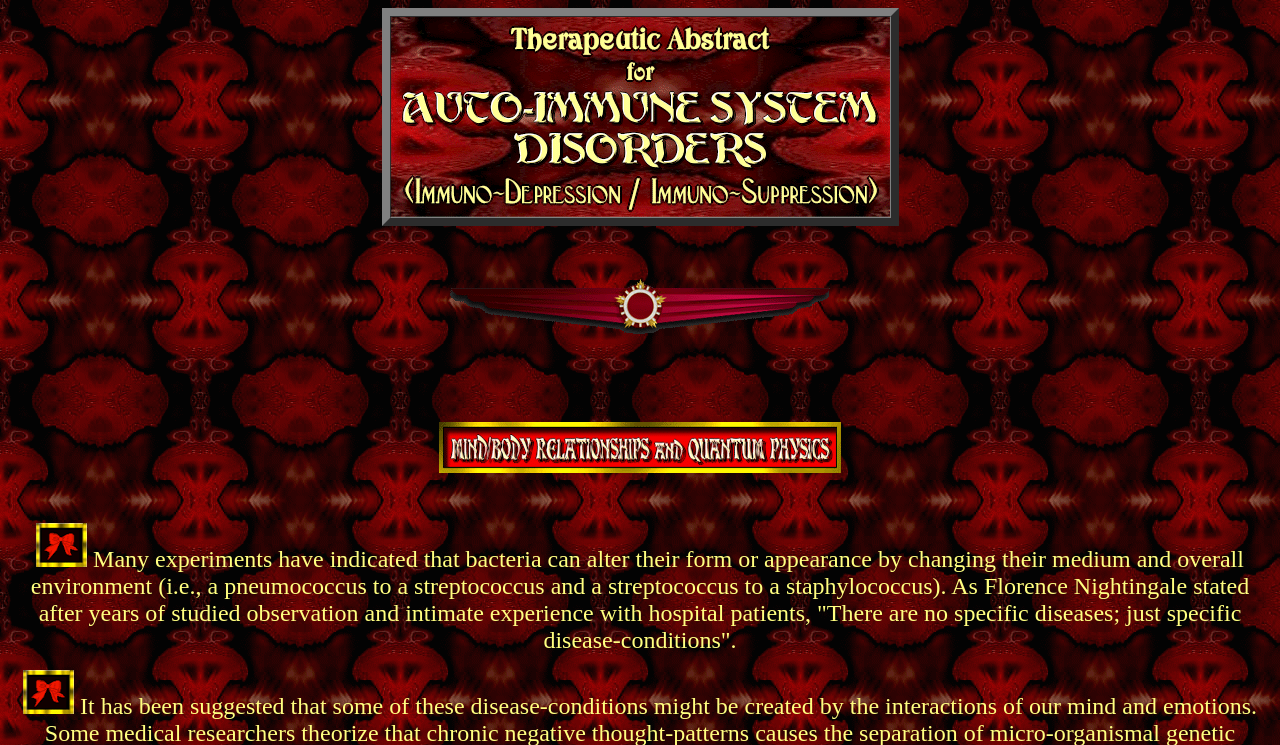What is above the text about bacteria?
Provide a comprehensive and detailed answer to the question.

Based on the bounding box coordinates, the image with ID 366 is above the text with ID 72, which talks about bacteria altering their form or appearance.